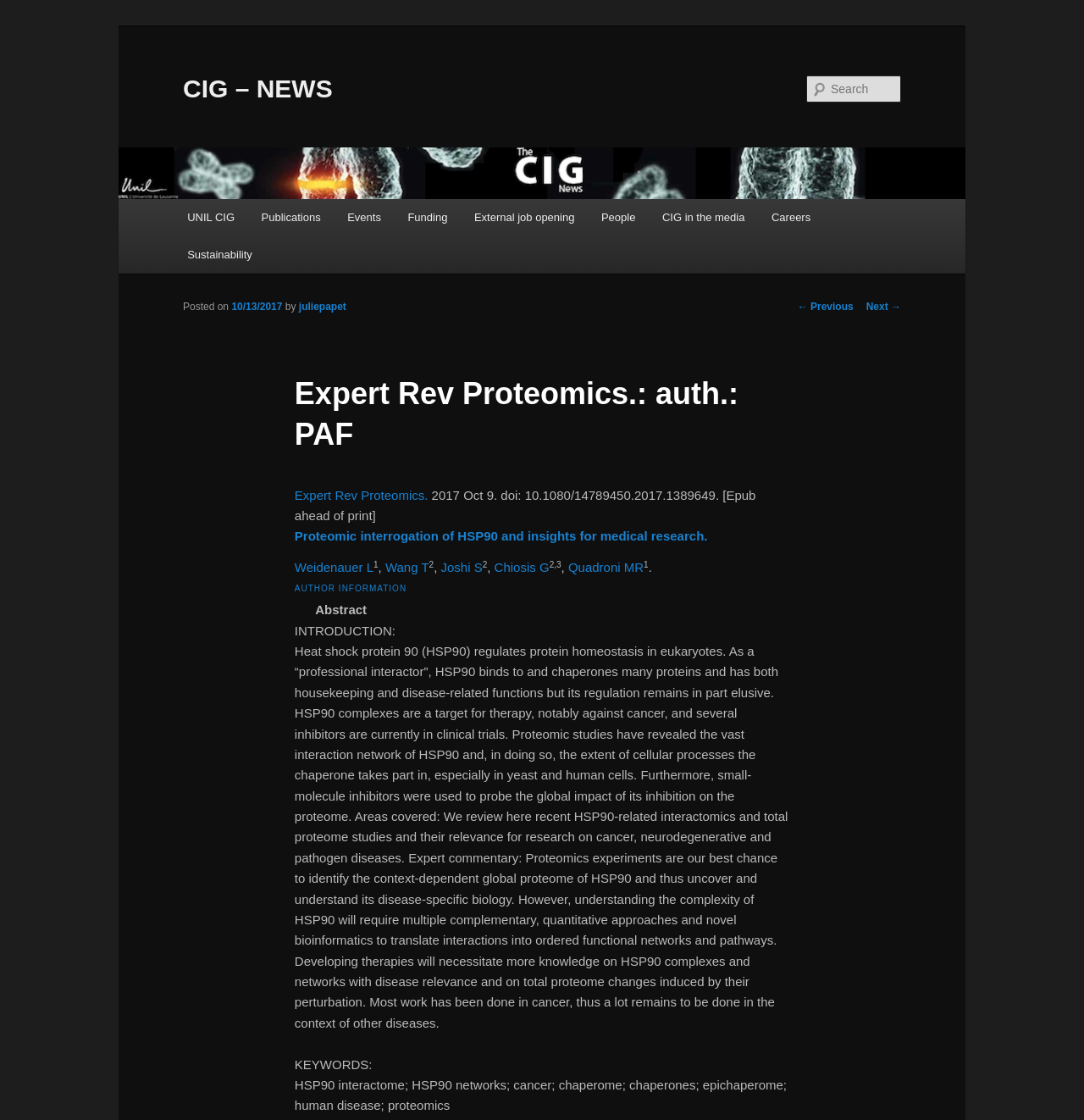Who is the author of the article?
Answer the question with as much detail as you can, using the image as a reference.

The author of the article can be found in the link element with the text 'juliepapet' which is located under the 'Posted on' text.